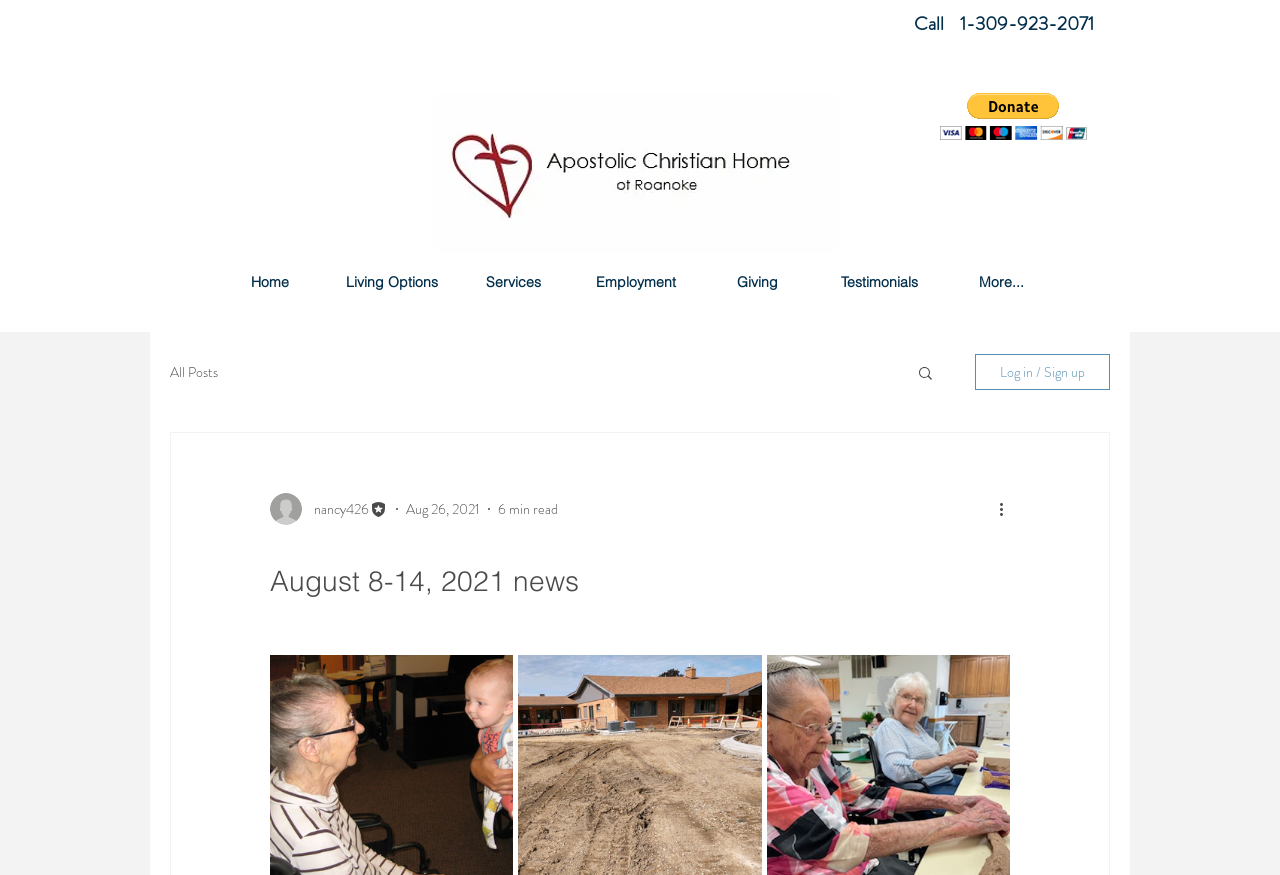Determine the bounding box coordinates for the region that must be clicked to execute the following instruction: "Call the phone number".

[0.714, 0.011, 0.855, 0.042]